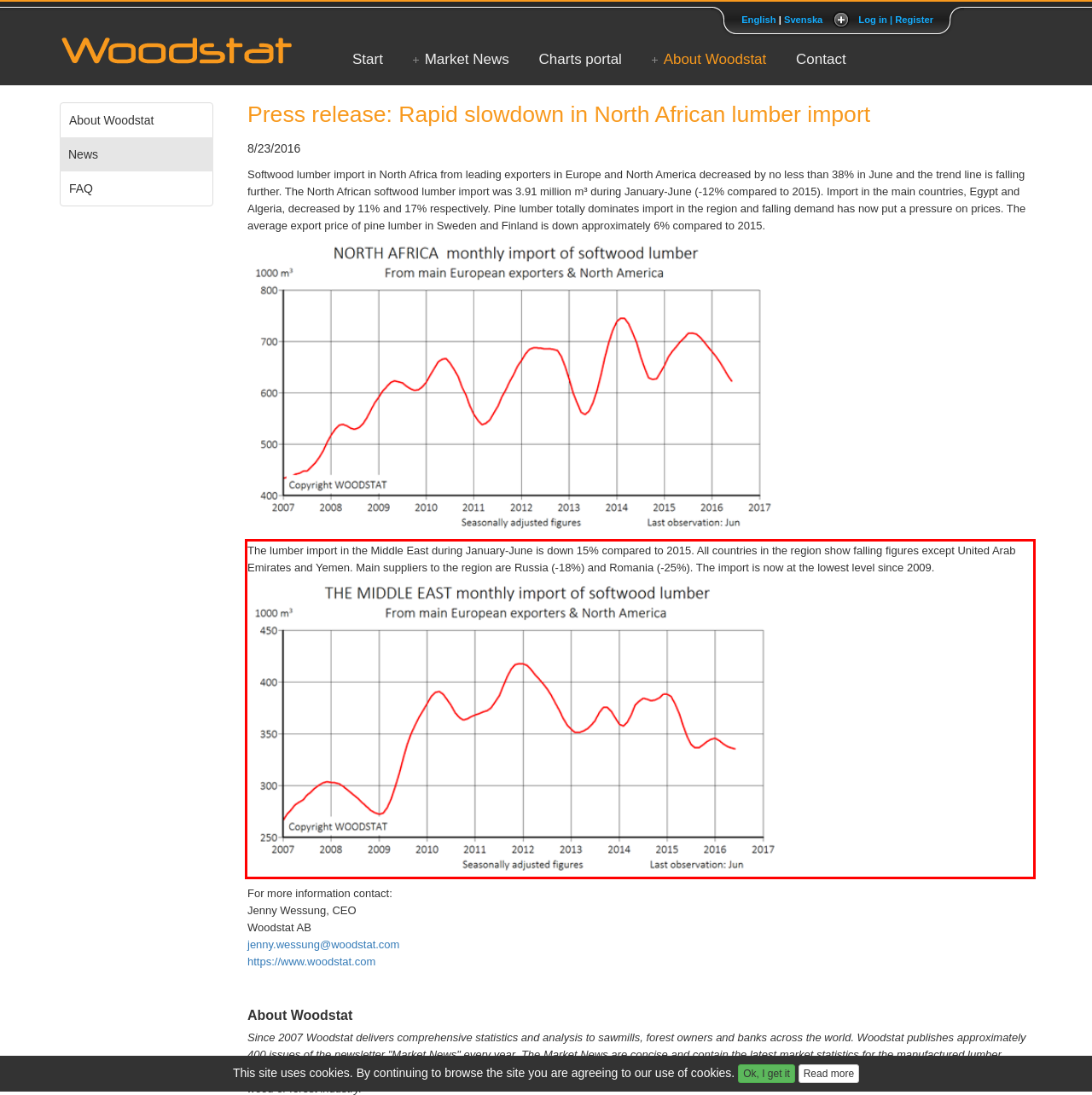Please look at the screenshot provided and find the red bounding box. Extract the text content contained within this bounding box.

The lumber import in the Middle East during January-June is down 15% compared to 2015. All countries in the region show falling figures except United Arab Emirates and Yemen. Main suppliers to the region are Russia (-18%) and Romania (-25%). The import is now at the lowest level since 2009.